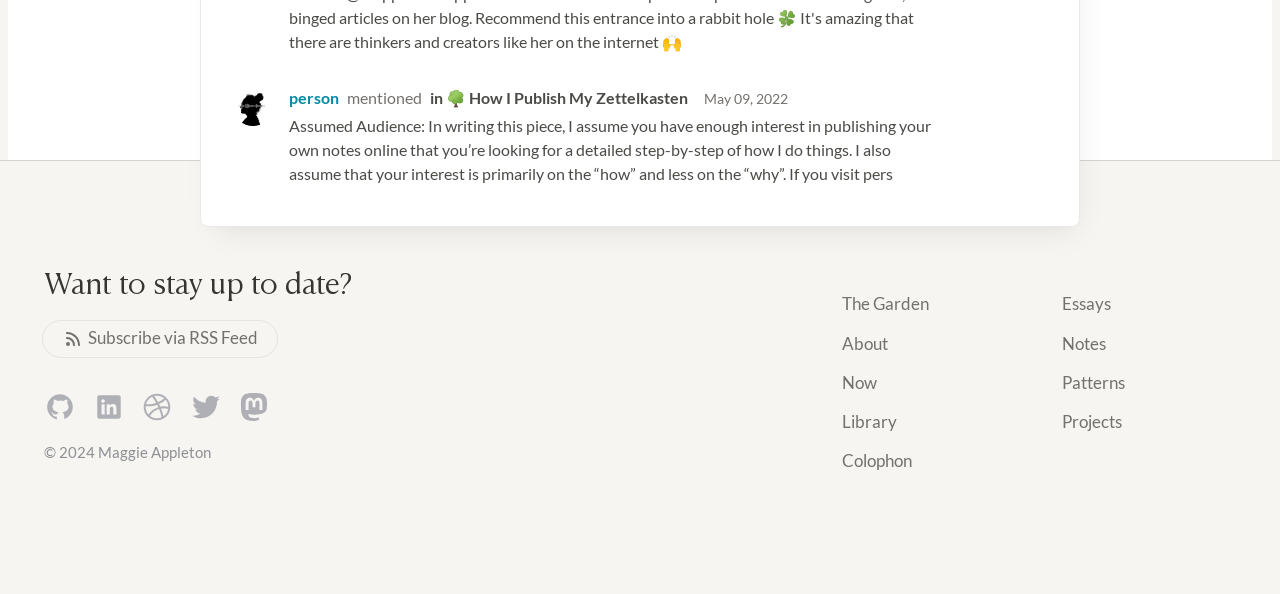What is the assumed audience for the article?
Using the image as a reference, answer the question with a short word or phrase.

Those interested in publishing notes online